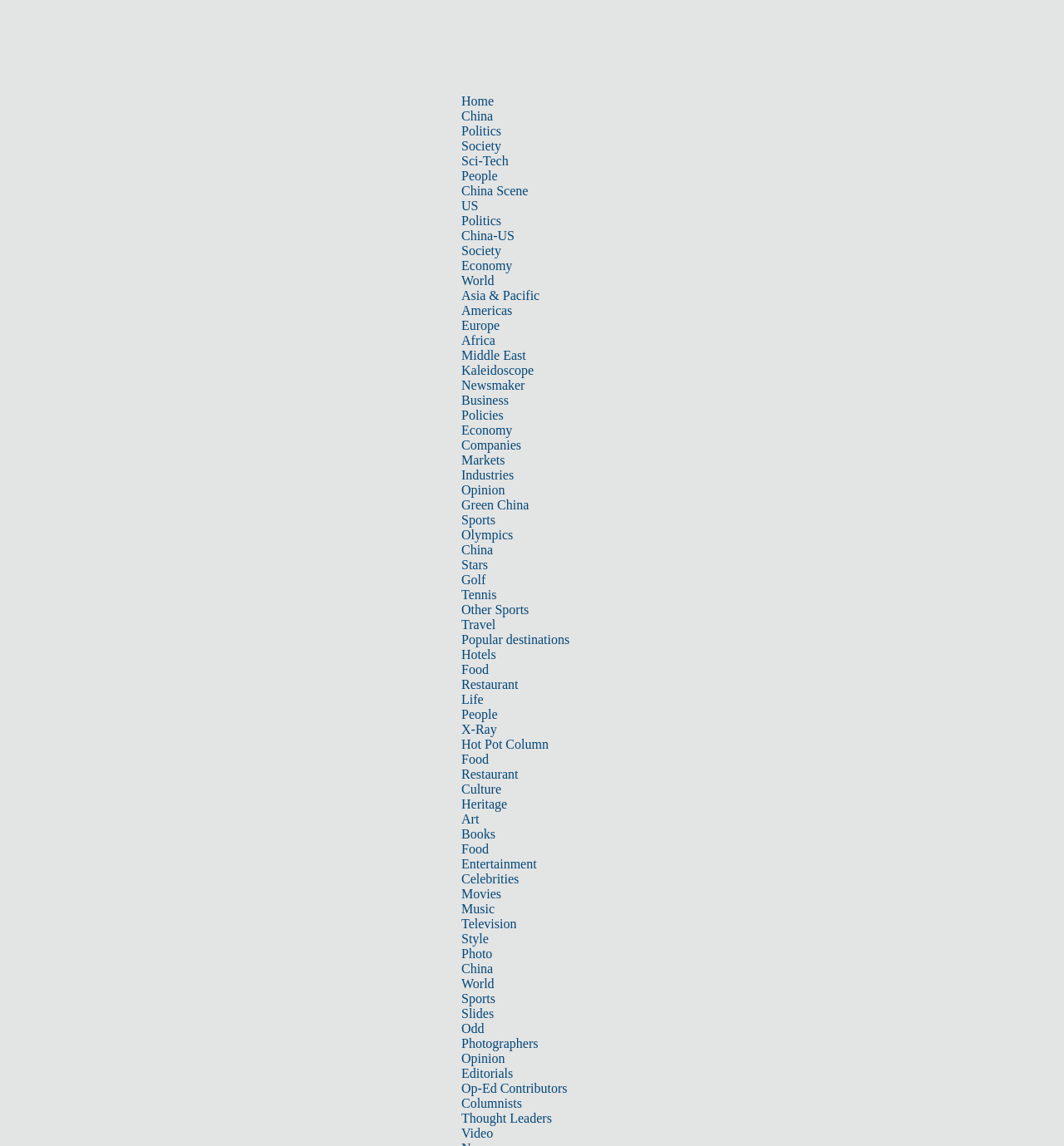What is the name of the website?
Provide a short answer using one word or a brief phrase based on the image.

China Daily